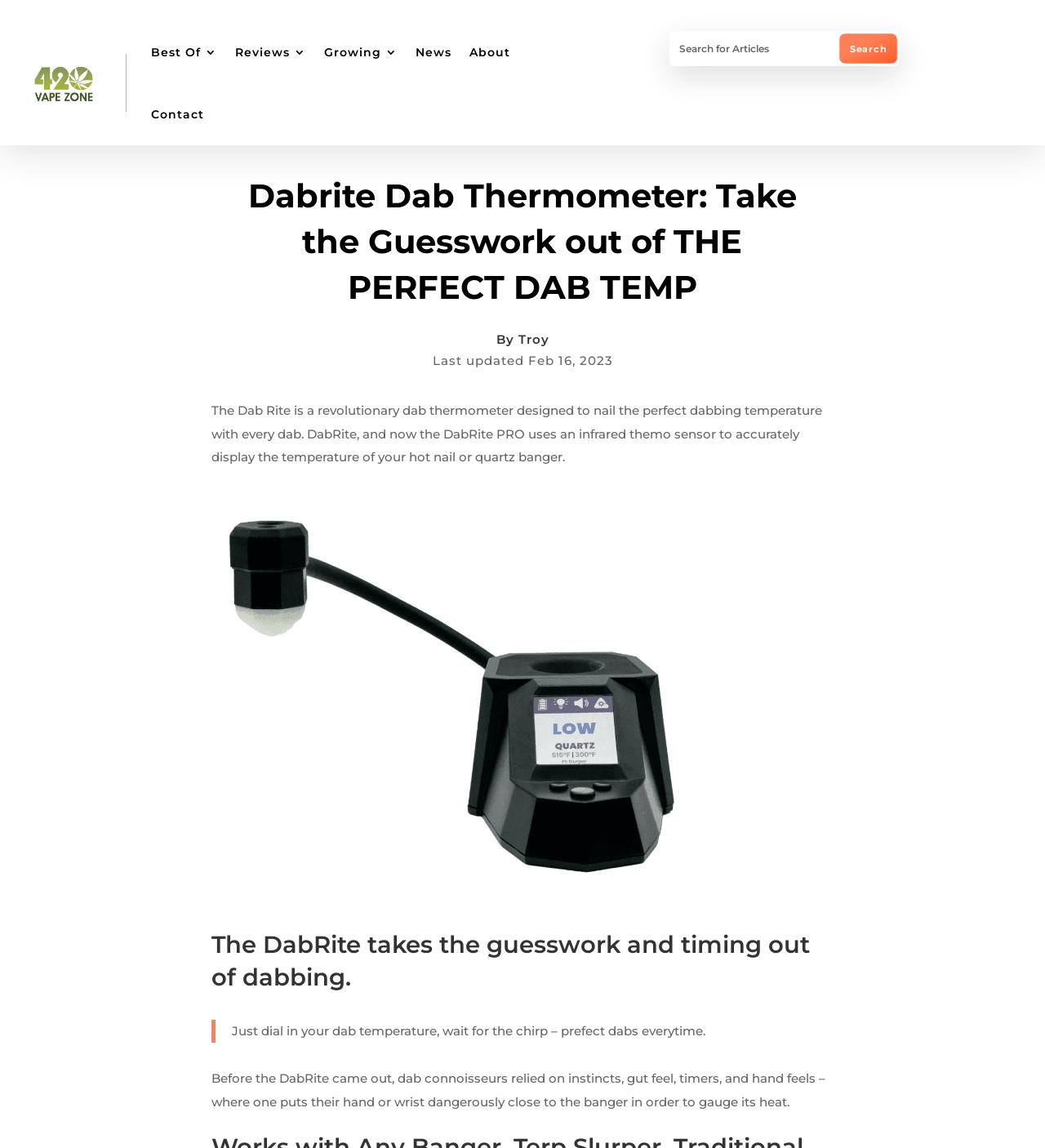Elaborate on the webpage's design and content in a detailed caption.

The webpage is about the Dab Rite, a revolutionary dab thermometer designed to achieve the perfect dabbing temperature. At the top left corner, there is a logo of "420 vapezone" which is a clickable link. Below the logo, there are five horizontal links: "Best Of 3", "Reviews 3", "Growing 3", "News", and "About", followed by a "Contact" link. 

On the right side of the top section, there is a search bar with a textbox and a "Search" button. 

The main content of the webpage starts with a heading that repeats the title "Dabrite Dab Thermometer: Take the Guesswork out of THE PERFECT DAB TEMP". Below the heading, there is a subheading "By Troy" with a link to the author's name. The last updated date "Feb 16, 2023" is displayed next to the author's name.

The main content is divided into sections. The first section describes the Dab Rite, a revolutionary dab thermometer that uses an infrared thermo sensor to accurately display the temperature of a hot nail or quartz banger. Below the text, there is an image of the DabRite PRO - IR Dab Thermometer.

The next section has a heading that explains the benefits of using the DabRite, which takes the guesswork and timing out of dabbing. A blockquote follows, with a short sentence describing how to use the DabRite to achieve perfect dabs every time.

The final section of the main content describes the difficulties of dabbing before the DabRite was invented, where dab connoisseurs relied on instincts, gut feel, timers, and hand feels to gauge the heat of the banger.